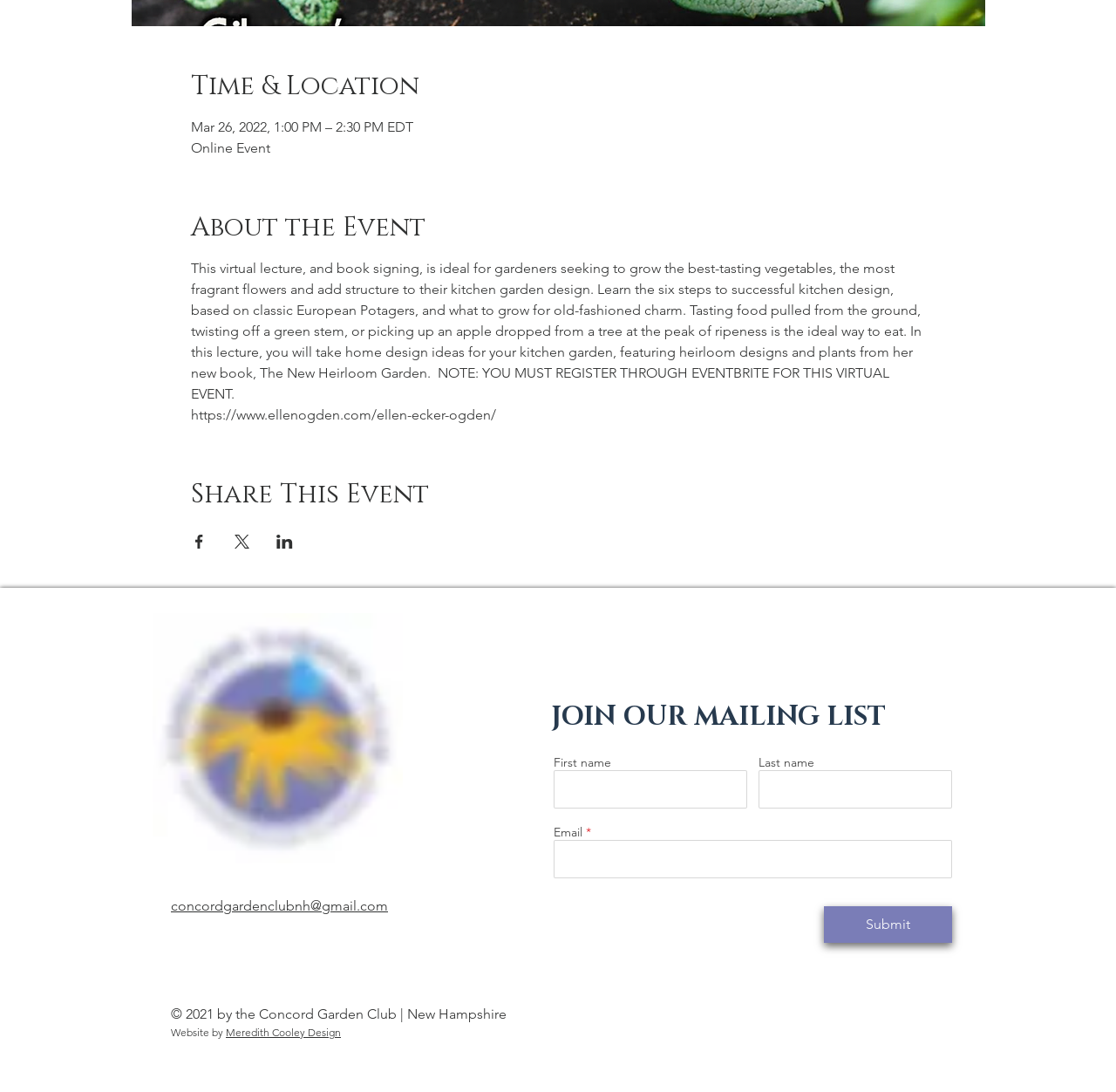Can you show the bounding box coordinates of the region to click on to complete the task described in the instruction: "Check delivery costs"?

None